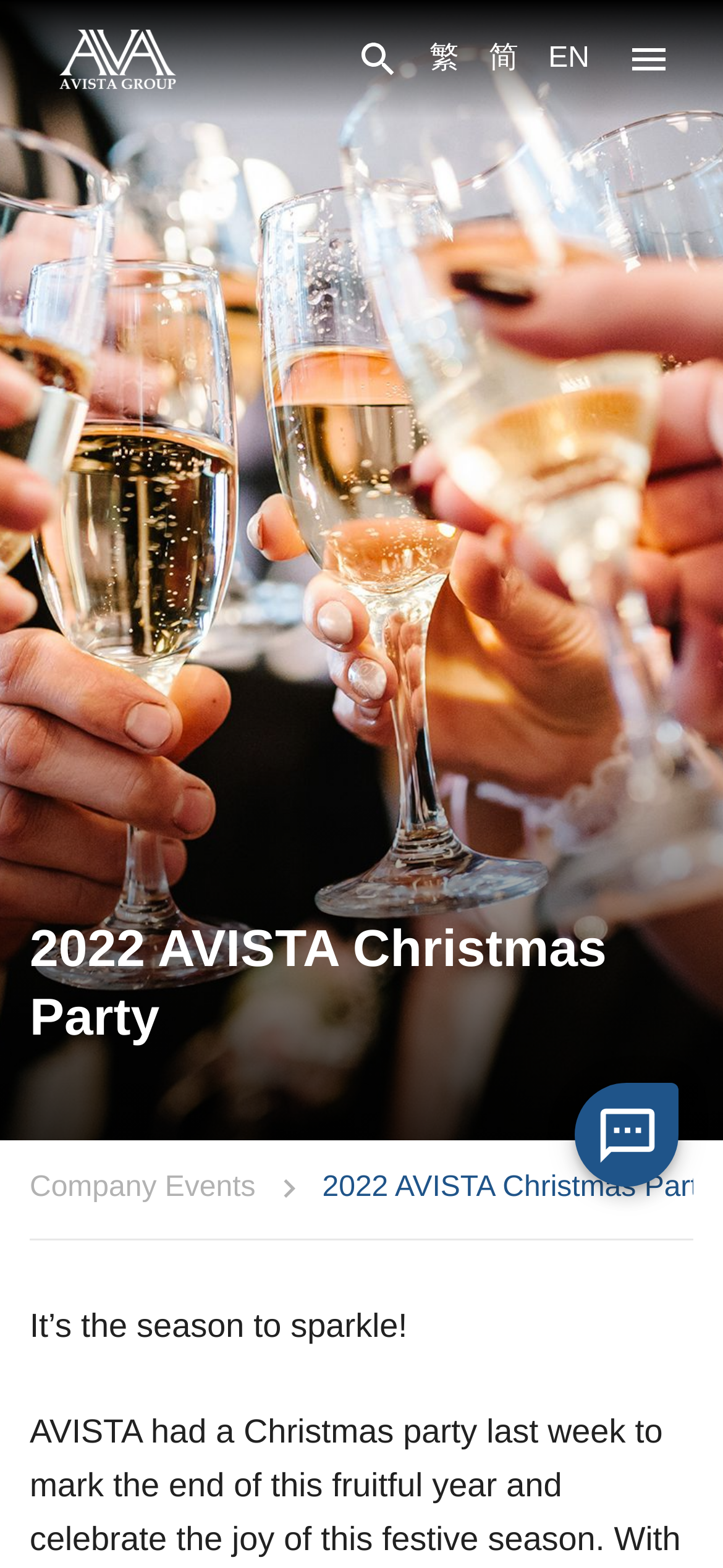Please answer the following question using a single word or phrase: 
What is the theme of the event?

Christmas Party